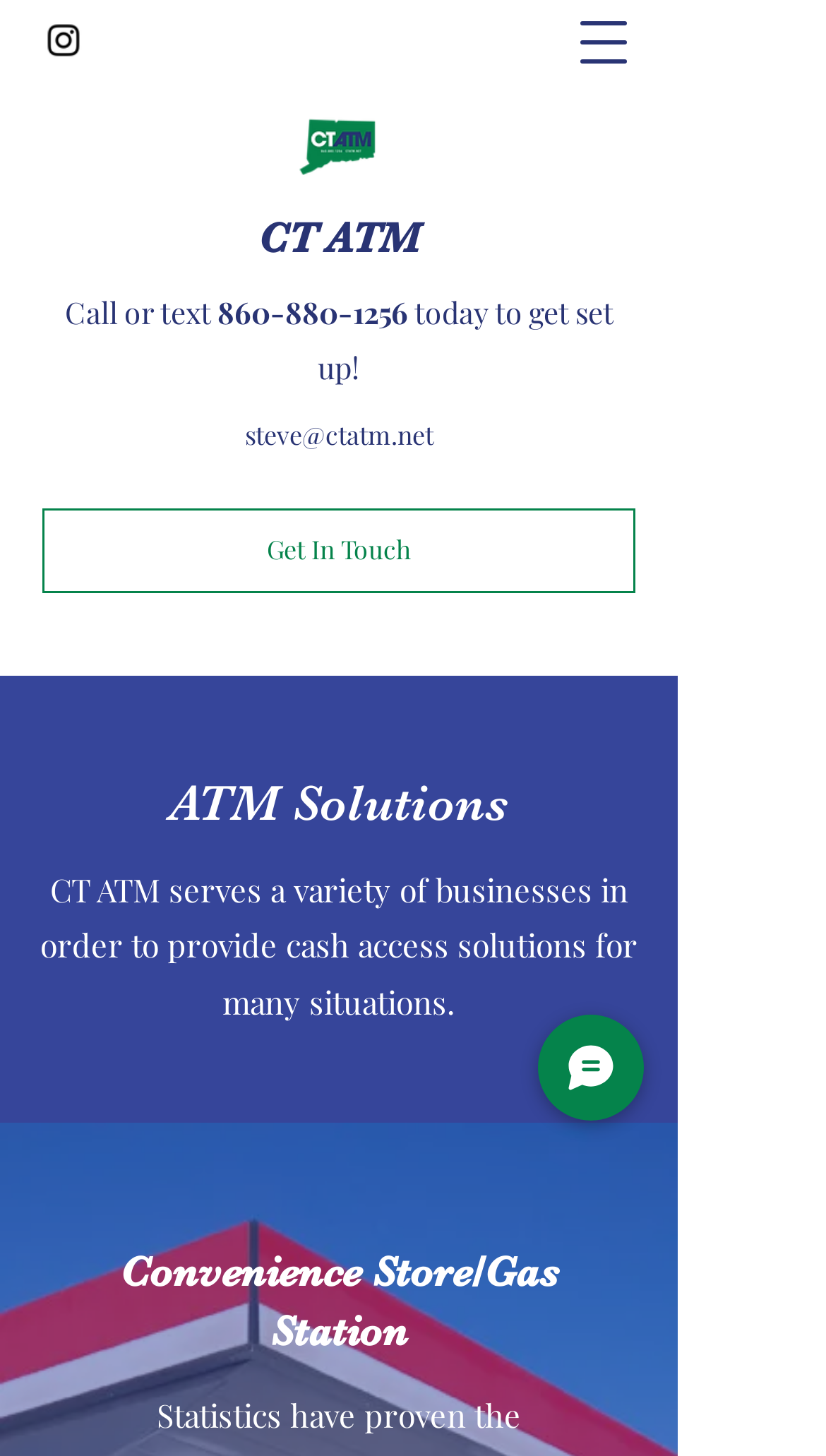What is the phone number to get set up?
Look at the image and construct a detailed response to the question.

I found the phone number by looking at the link element with the text '860-880-1256' which is located near the text 'Call or text' and 'today to get set up!'.